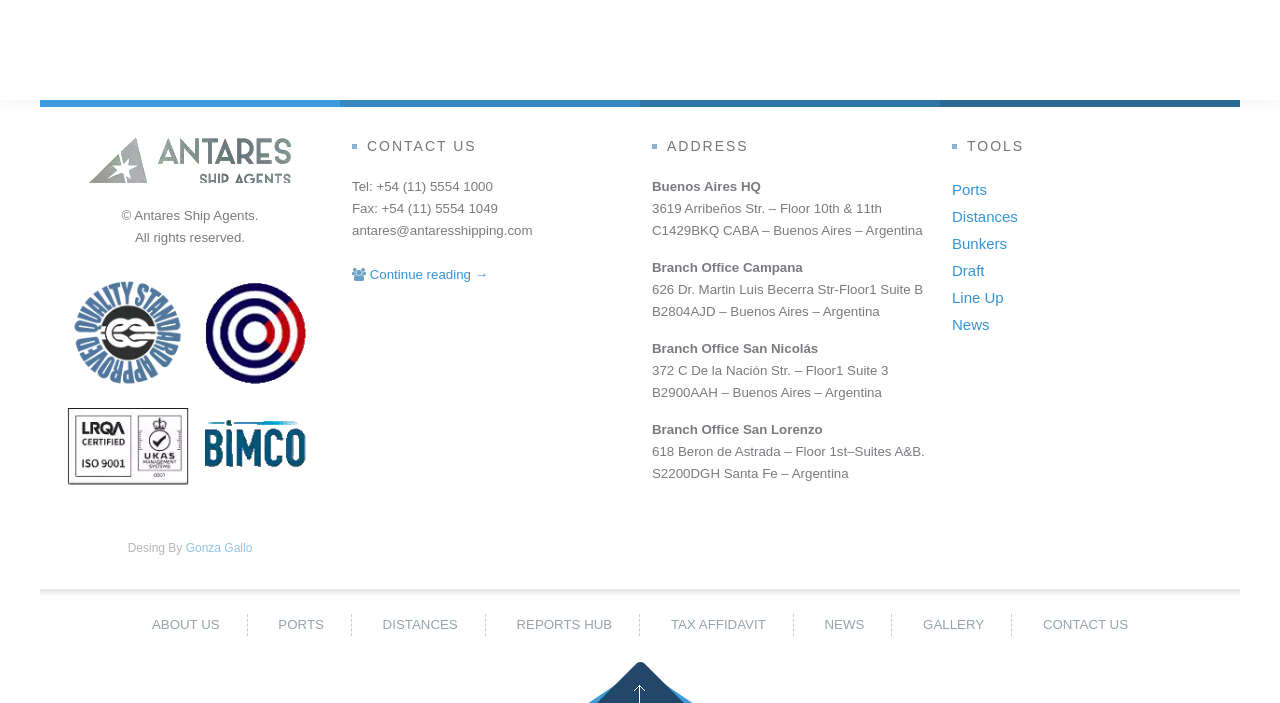What are the different branch offices of the company?
Provide a detailed and well-explained answer to the question.

The branch offices are listed in the ADDRESS section, in the complementary section with the ID 93. The offices are located in Buenos Aires HQ, Campana, San Nicolás, and San Lorenzo, with their respective addresses provided.